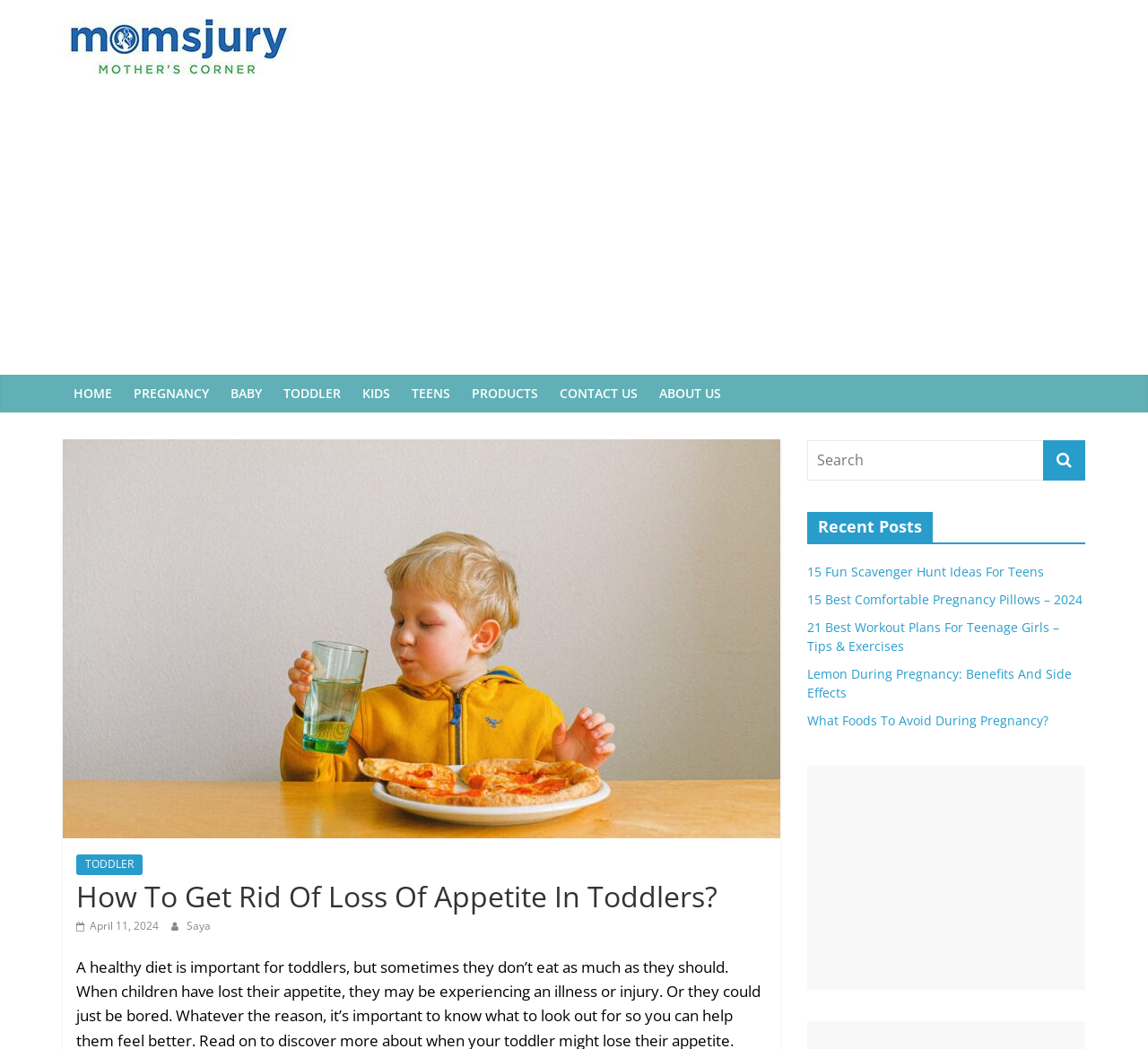Provide a short answer using a single word or phrase for the following question: 
How many recent posts are listed?

5